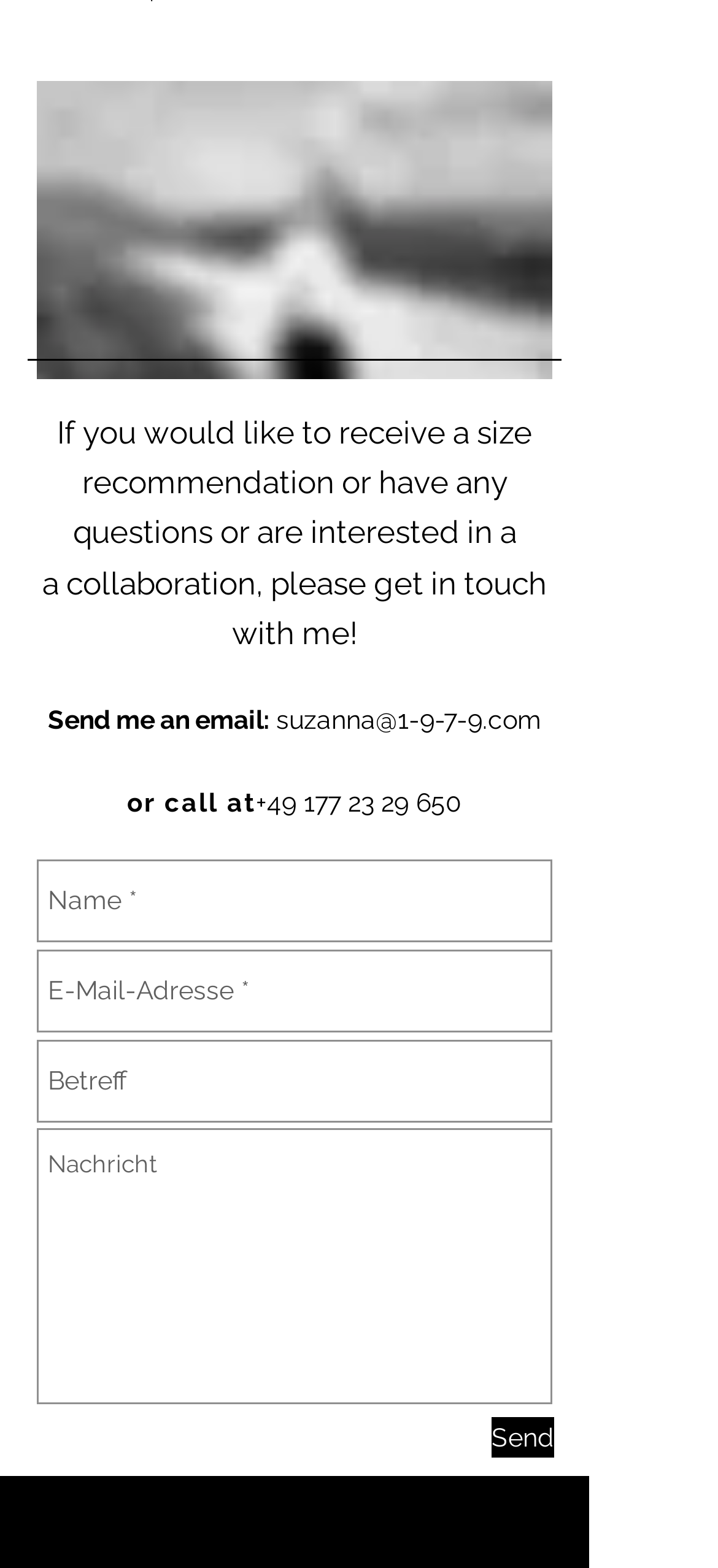Please locate the bounding box coordinates of the element's region that needs to be clicked to follow the instruction: "Enter your email address". The bounding box coordinates should be provided as four float numbers between 0 and 1, i.e., [left, top, right, bottom].

[0.051, 0.606, 0.769, 0.659]